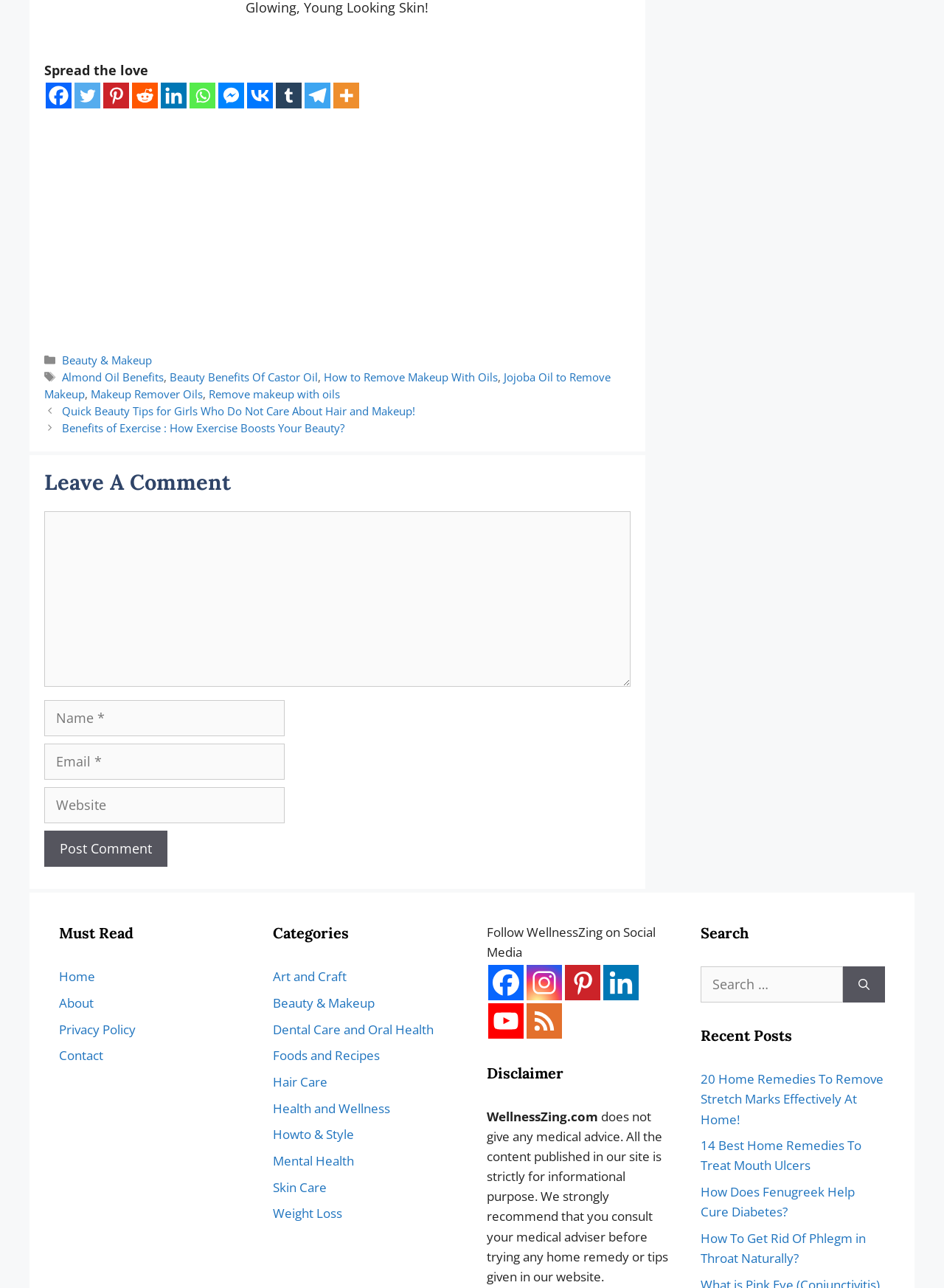What is the disclaimer of WellnessZing.com?
Based on the image, give a one-word or short phrase answer.

No medical advice